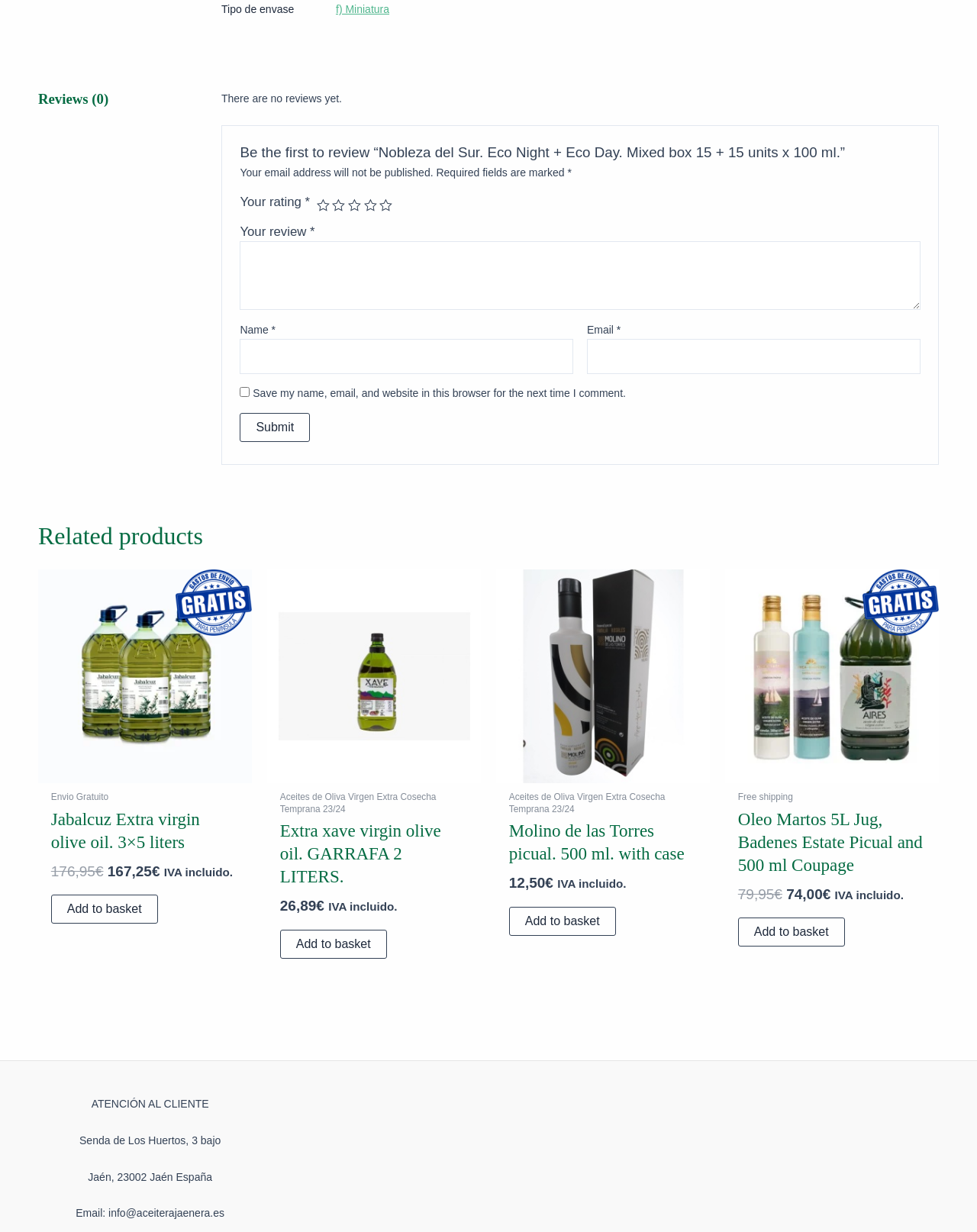Given the element description "parent_node: Name * name="author"" in the screenshot, predict the bounding box coordinates of that UI element.

[0.246, 0.275, 0.587, 0.304]